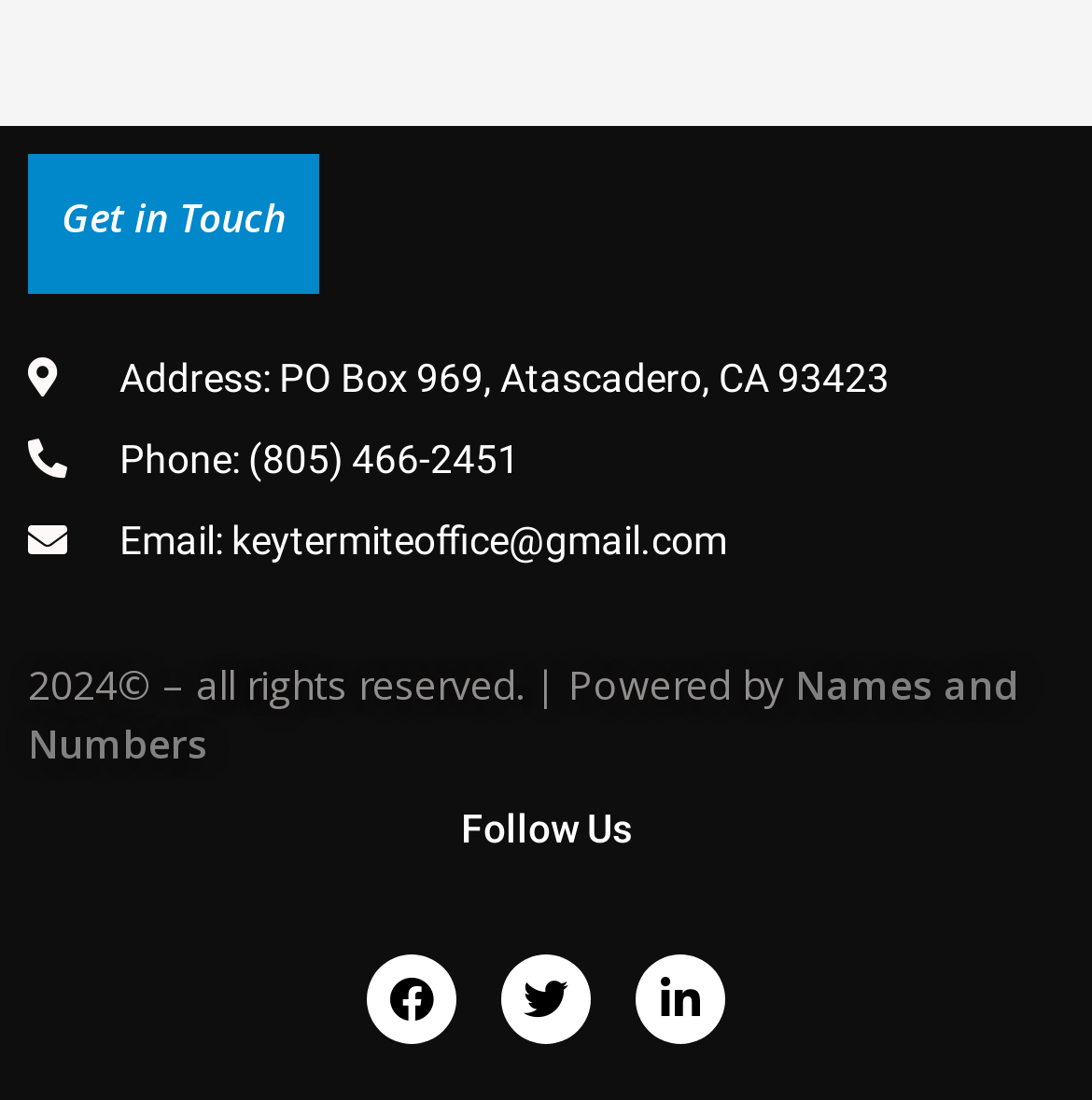Give a one-word or one-phrase response to the question:
What is the address of the company?

PO Box 969, Atascadero, CA 93423